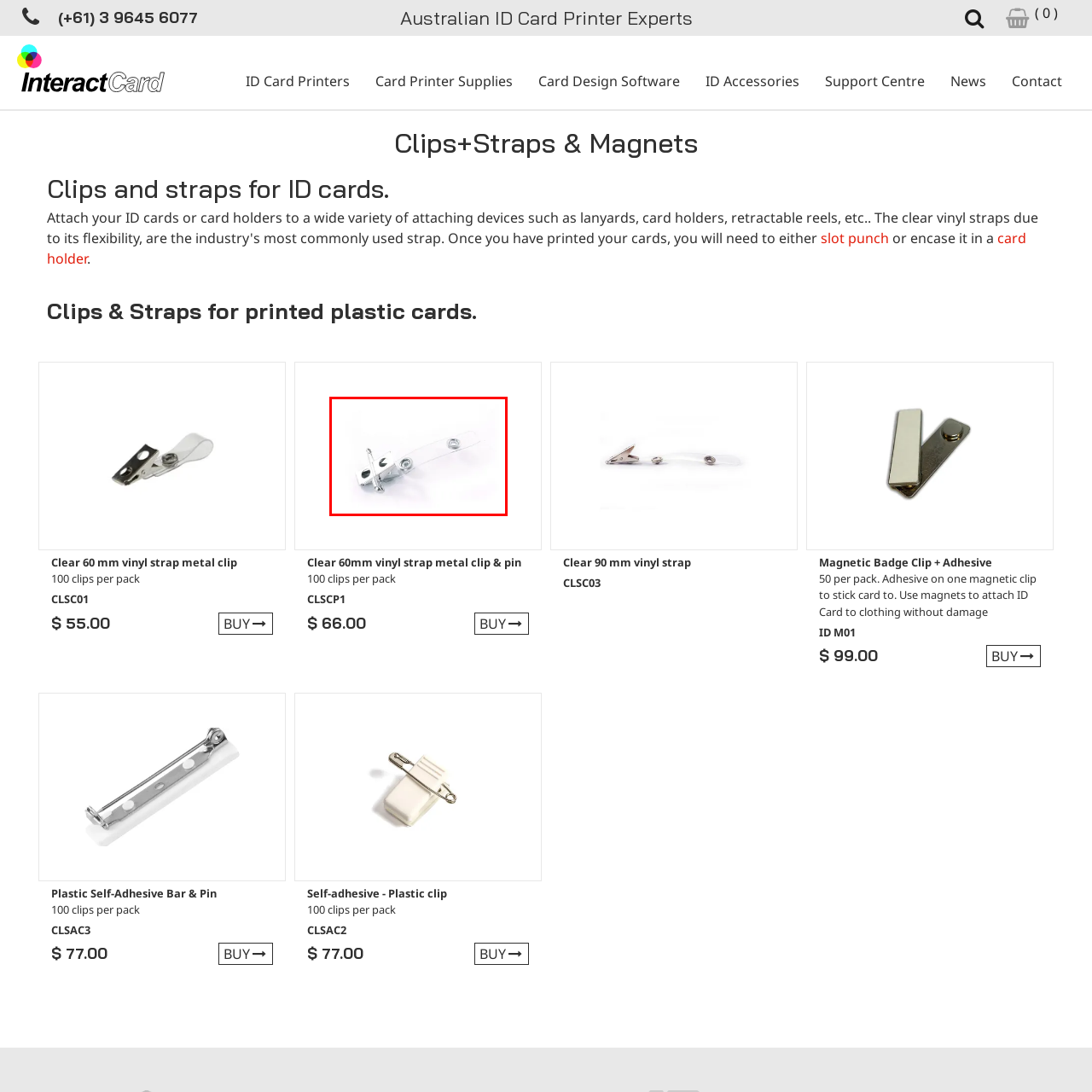Examine the image within the red border, How many clips are in a pack? 
Please provide a one-word or one-phrase answer.

100